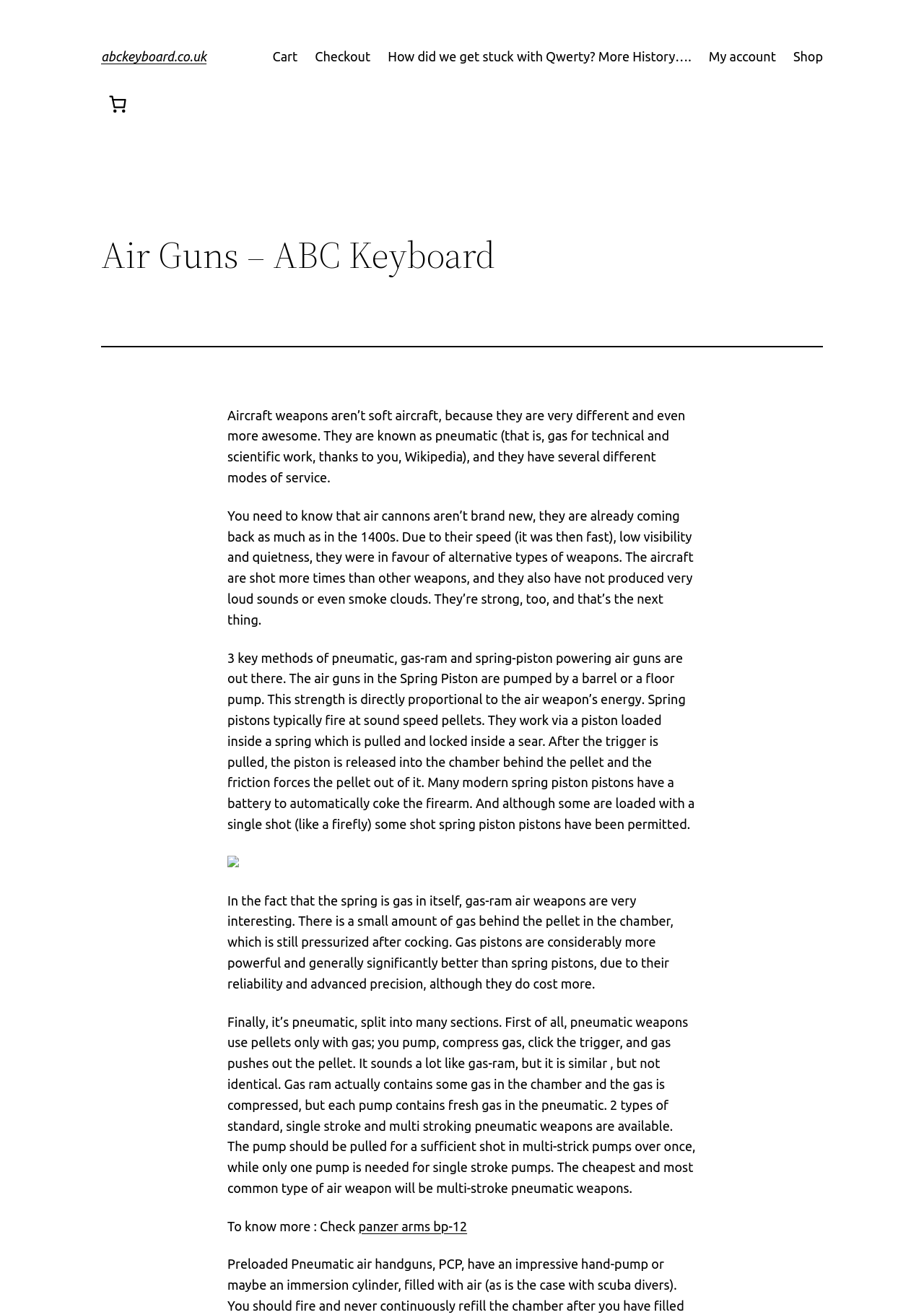Give a one-word or short phrase answer to this question: 
What is the total price of items in the basket?

$0.00